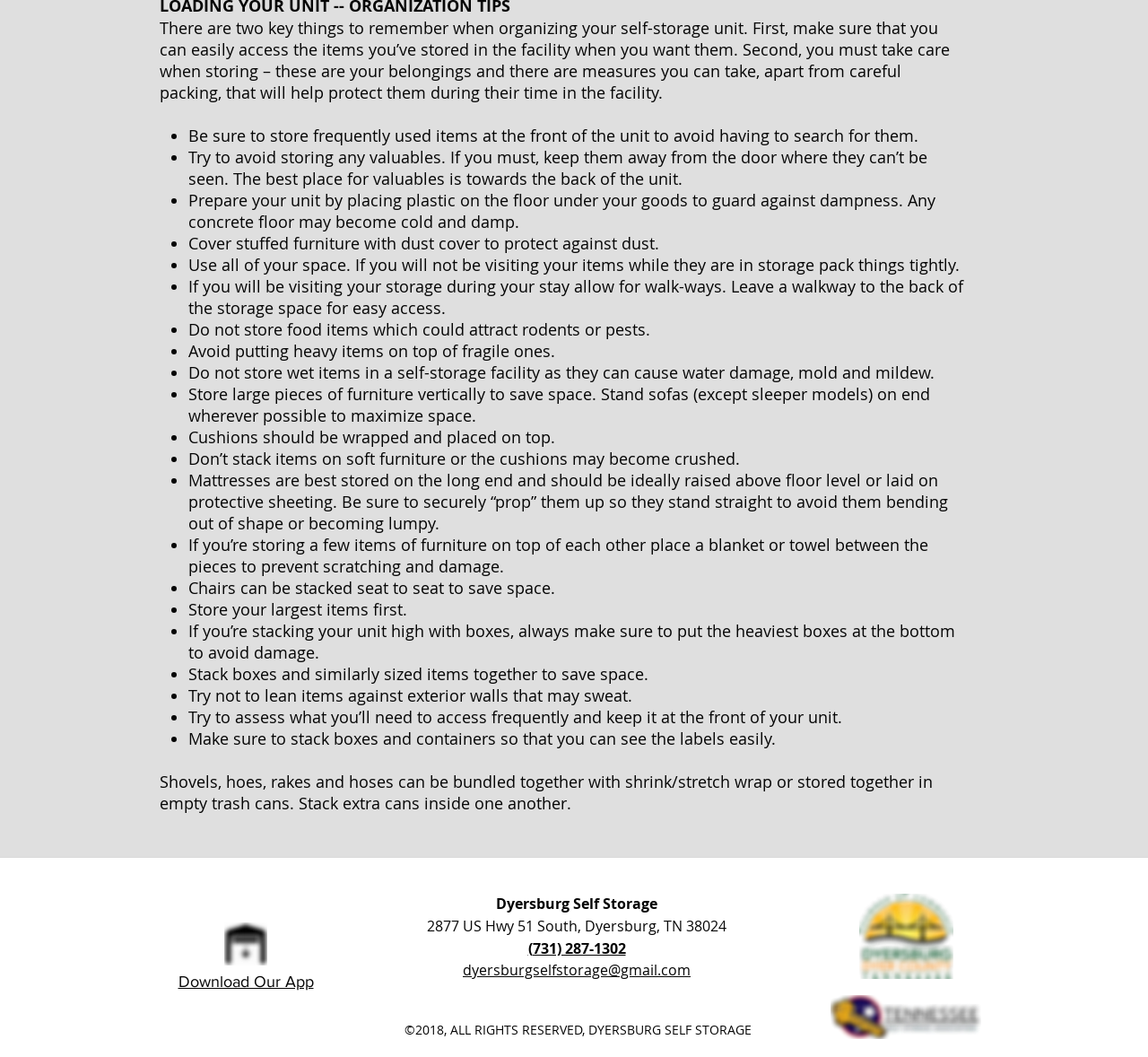Using the element description (731) 287-1302, predict the bounding box coordinates for the UI element. Provide the coordinates in (top-left x, top-left y, bottom-right x, bottom-right y) format with values ranging from 0 to 1.

[0.46, 0.888, 0.545, 0.906]